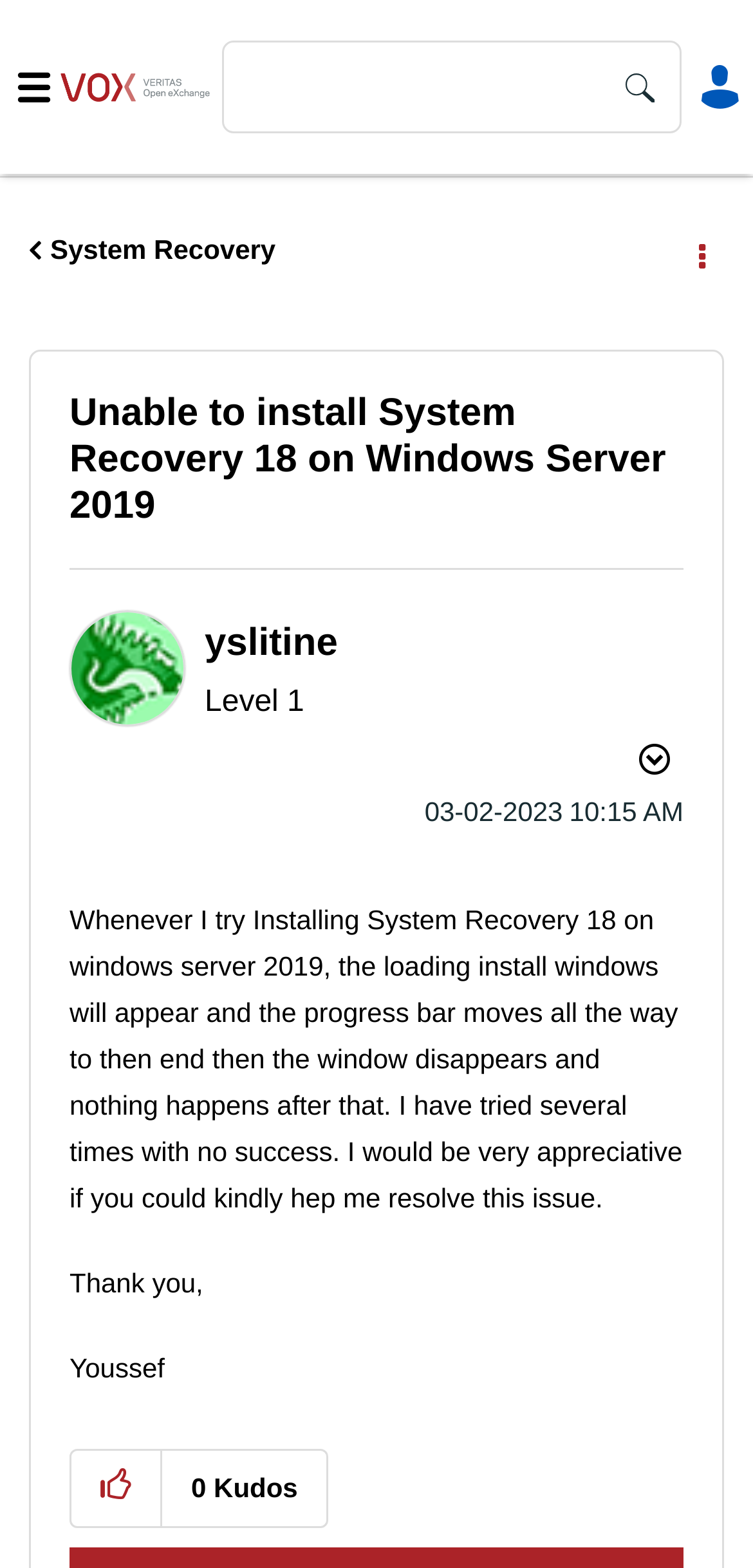Give a full account of the webpage's elements and their arrangement.

The webpage appears to be a forum post discussion page. At the top, there is a heading "VOX" and a navigation slide-out menu button on the left. On the right, there is a search button and a search textbox. Below the search button, there are several alert messages, but they do not contain any text.

Below the top section, there is a navigation breadcrumbs section that contains a link to "System Recovery". Next to it, there is an "Options" button. 

The main content of the page is a forum post titled "Unable to install System Recovery 18 on Windows Server 2019". The post is written by a user named "yslitine" and has a profile picture. The post contains a detailed description of the issue the user is facing while trying to install System Recovery 18 on Windows Server 2019. 

Below the post, there are several buttons and links, including a "Show post option menu" button, a "View Profile" link, and a "Kudos" section that displays the number of kudos the post has received. There is also a button to give kudos to the post.